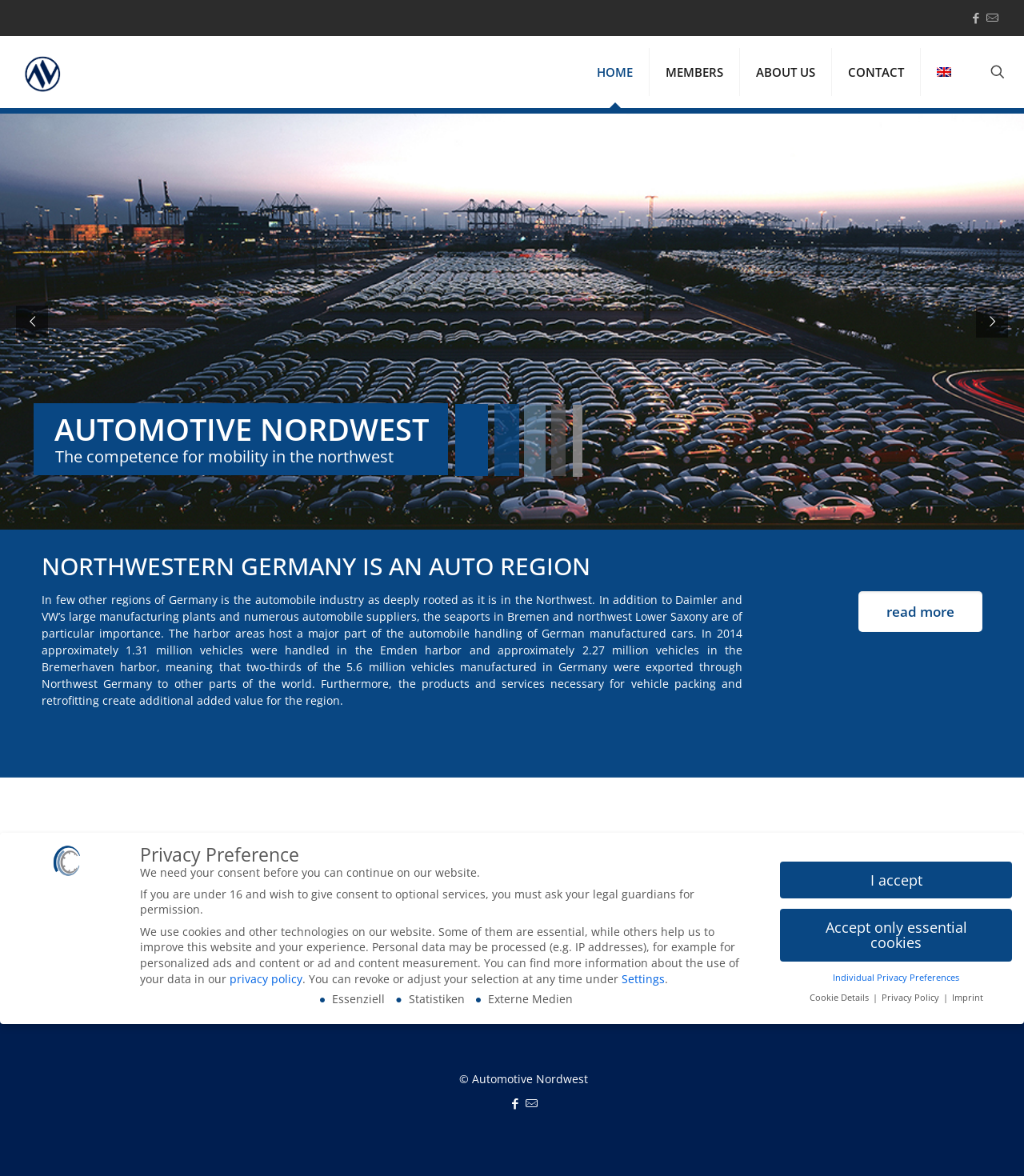Provide the bounding box coordinates, formatted as (top-left x, top-left y, bottom-right x, bottom-right y), with all values being floating point numbers between 0 and 1. Identify the bounding box of the UI element that matches the description: Cookie Details

[0.79, 0.843, 0.85, 0.853]